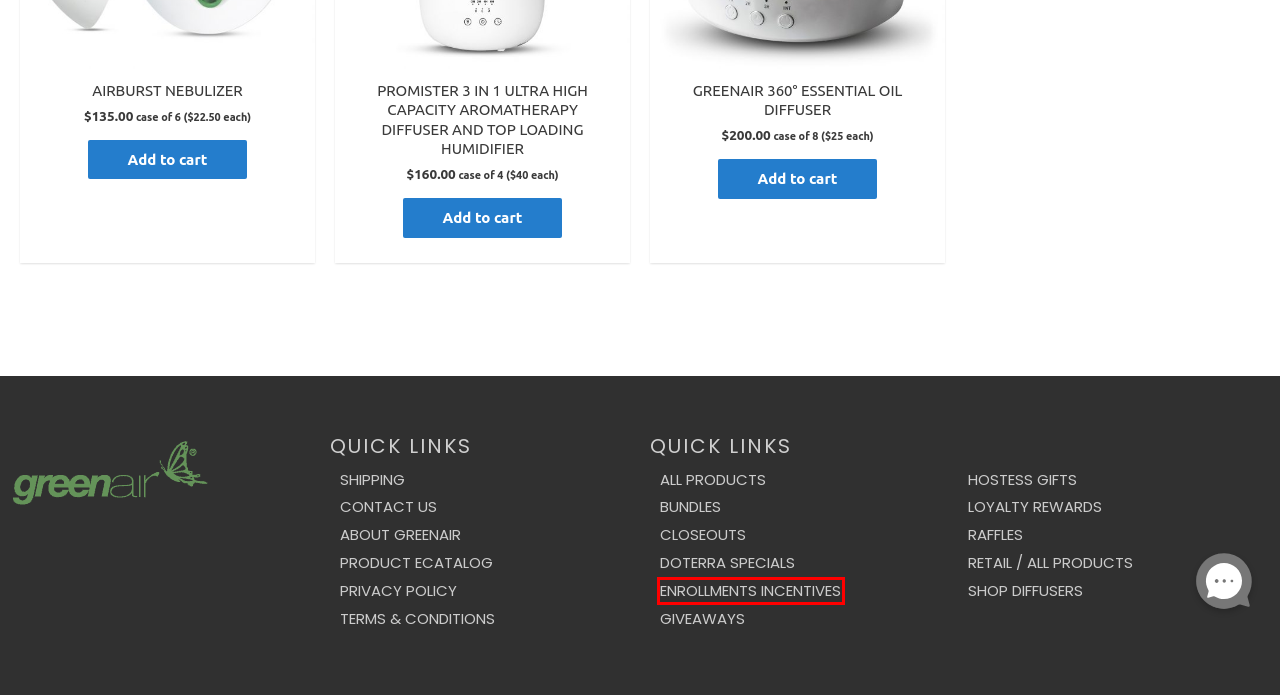Look at the screenshot of a webpage where a red bounding box surrounds a UI element. Your task is to select the best-matching webpage description for the new webpage after you click the element within the bounding box. The available options are:
A. Enrollments Incentives – Greenair IPC
B. doTERRA Specials – Greenair IPC
C. Retail / All Products – Greenair IPC
D. Hostess Gifts – Greenair IPC
E. Closeouts – Greenair IPC
F. Bundles – Greenair IPC
G. Raffles – Greenair IPC
H. Giveaways – Greenair IPC

A